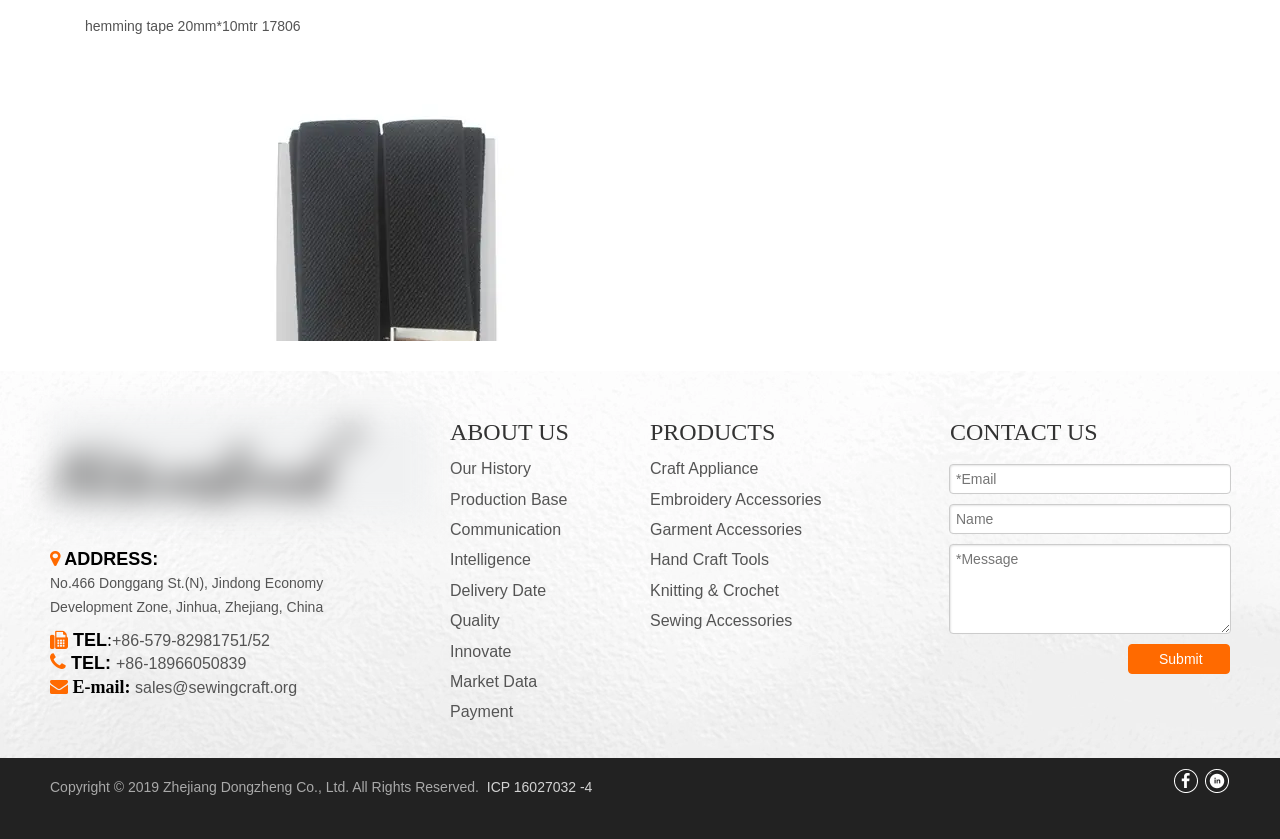Locate and provide the bounding box coordinates for the HTML element that matches this description: "Universal Clothes Back Straps 18127".

[0.066, 0.777, 0.248, 0.796]